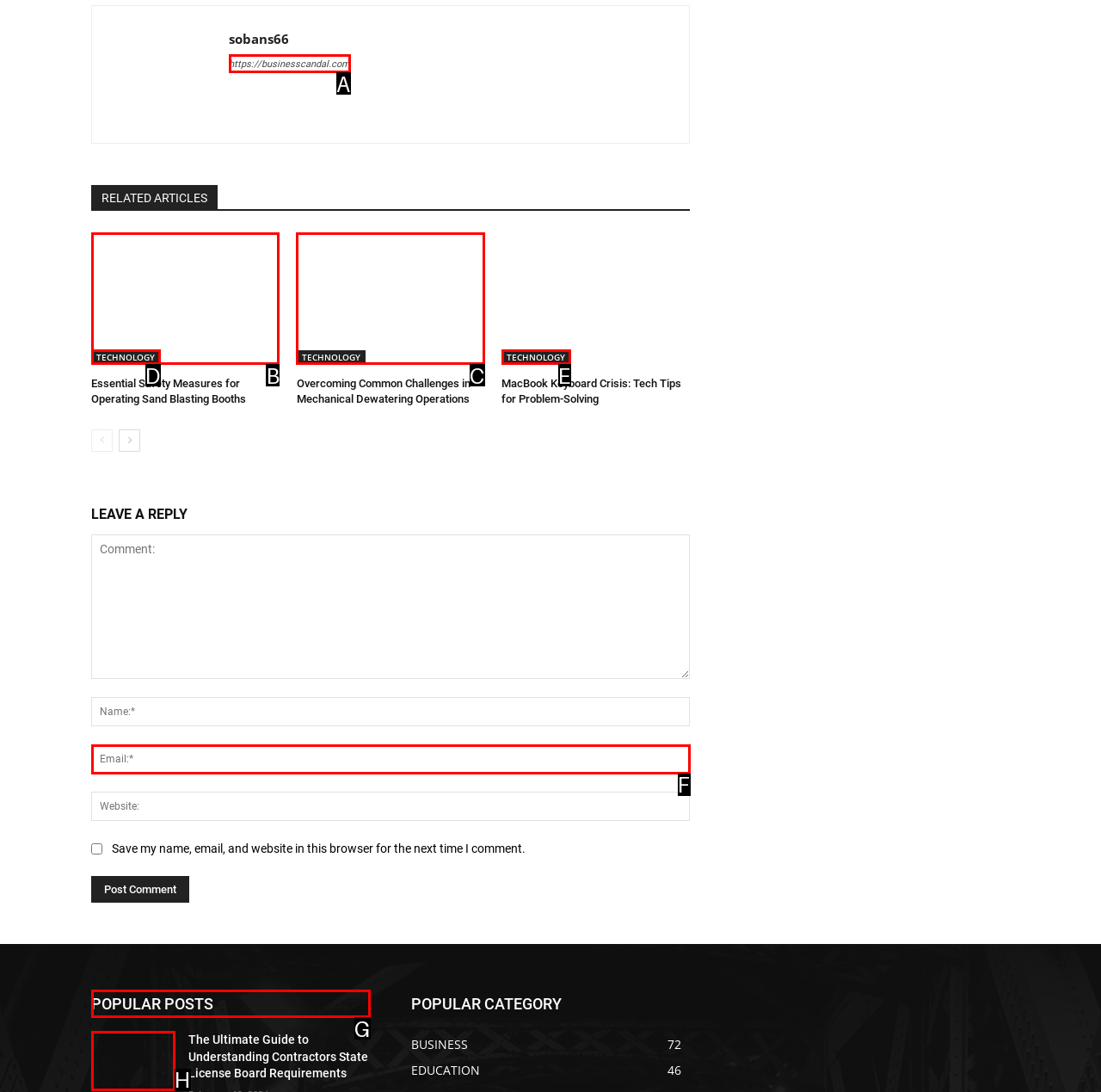Tell me which one HTML element I should click to complete this task: View the 'POPULAR POSTS' Answer with the option's letter from the given choices directly.

G